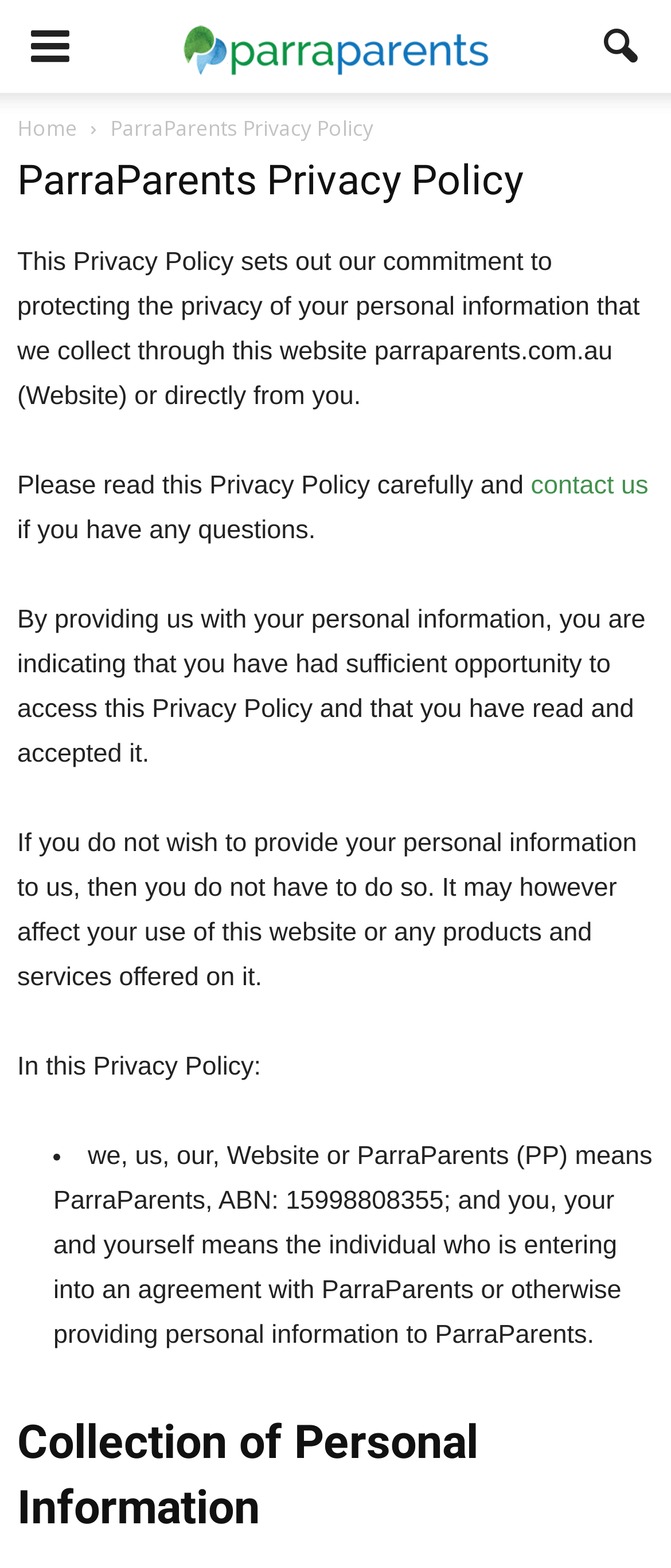What is the next section of the policy about?
Refer to the image and provide a detailed answer to the question.

The next section of the policy is about the collection of personal information, as indicated by the heading 'Collection of Personal Information' at the bottom of the page.